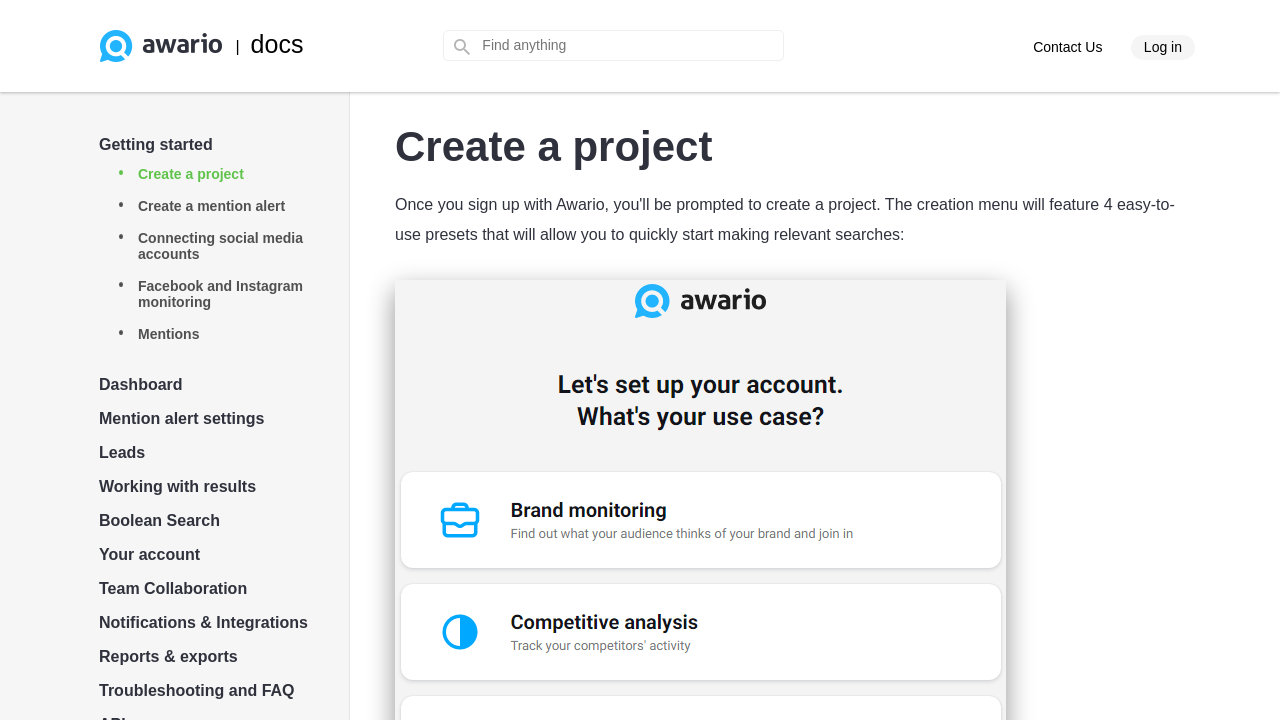Determine the bounding box coordinates of the region to click in order to accomplish the following instruction: "contact us". Provide the coordinates as four float numbers between 0 and 1, specifically [left, top, right, bottom].

[0.807, 0.049, 0.861, 0.083]